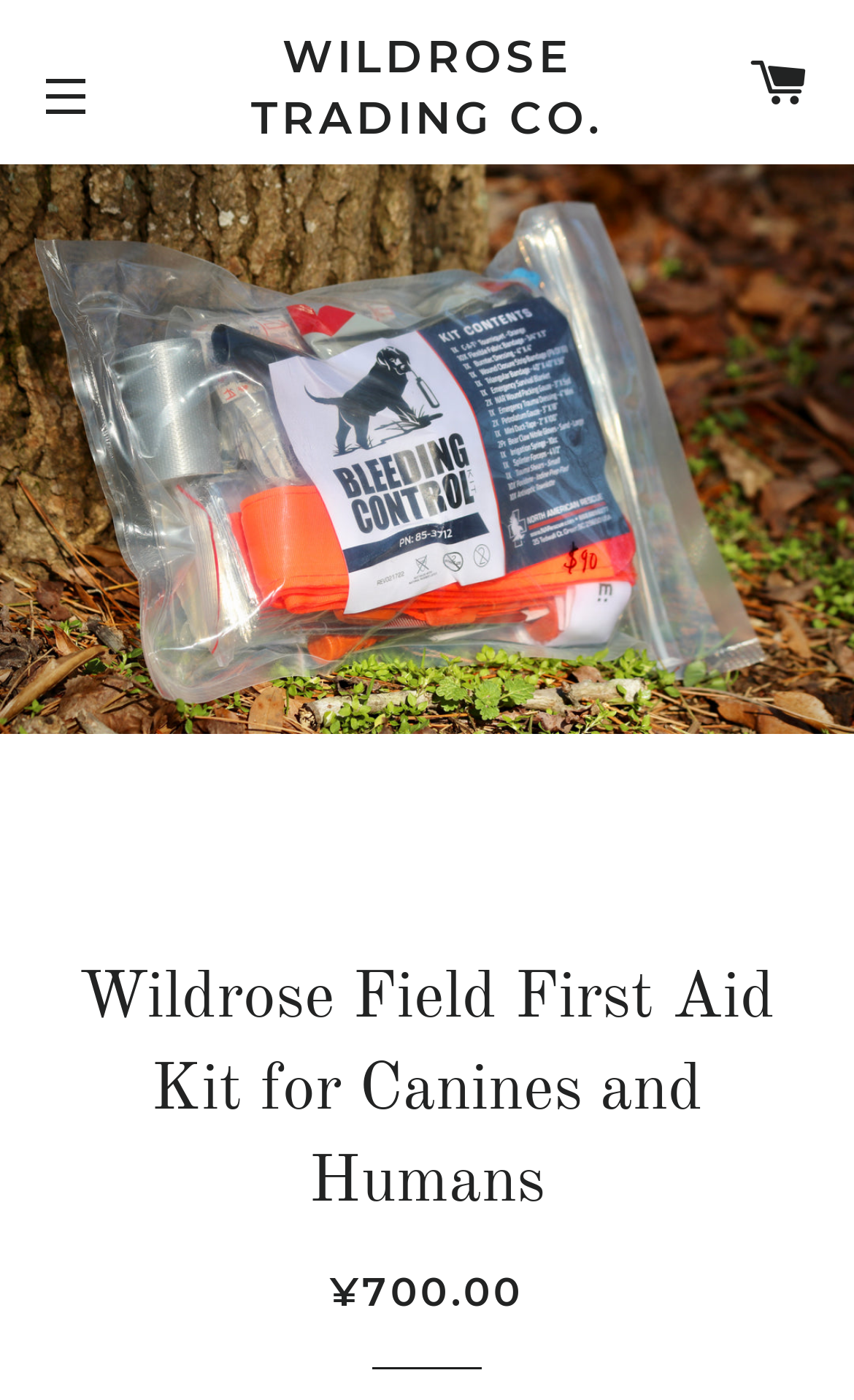Identify and generate the primary title of the webpage.

Wildrose Field First Aid Kit for Canines and Humans